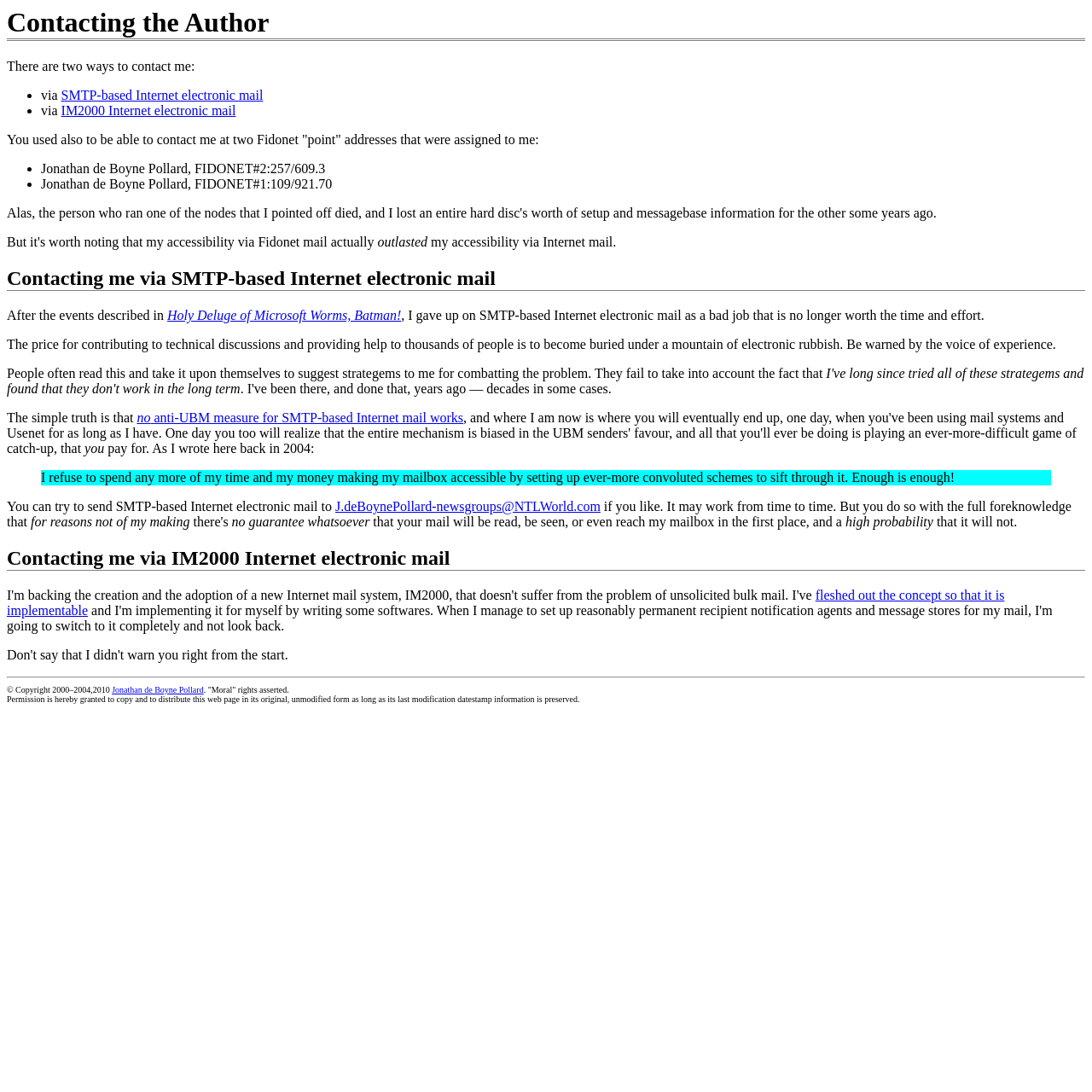Why did the author give up on SMTP-based Internet electronic mail?
Respond to the question with a single word or phrase according to the image.

Due to the Holy Deluge of Microsoft Worms